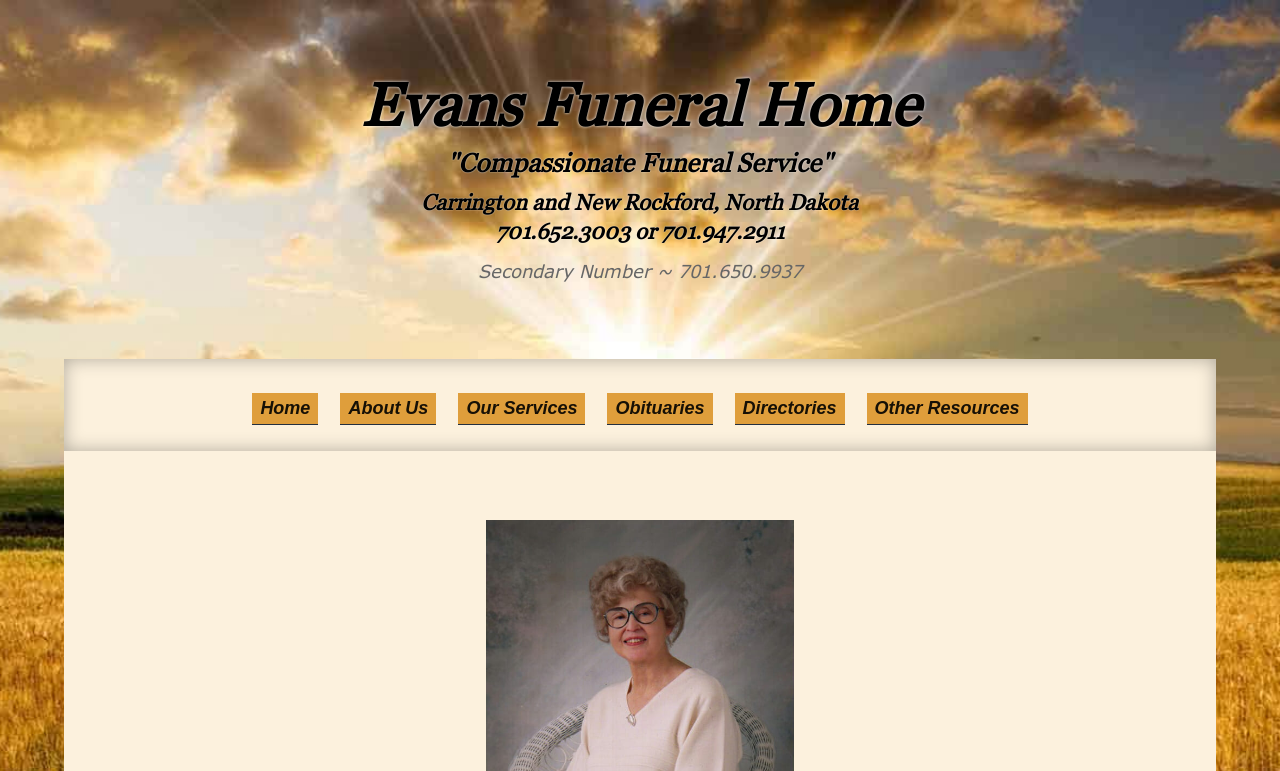Provide the bounding box coordinates of the HTML element this sentence describes: "Other Resources". The bounding box coordinates consist of four float numbers between 0 and 1, i.e., [left, top, right, bottom].

[0.677, 0.51, 0.803, 0.551]